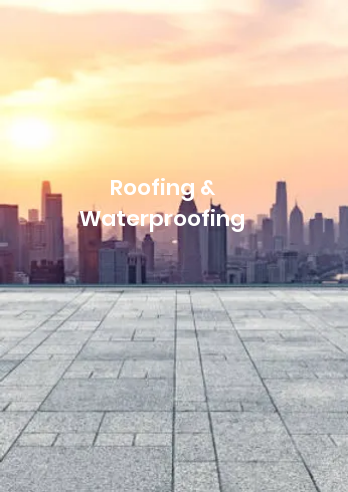Please provide a brief answer to the question using only one word or phrase: 
What do the skyscrapers in the image represent?

architectural achievements